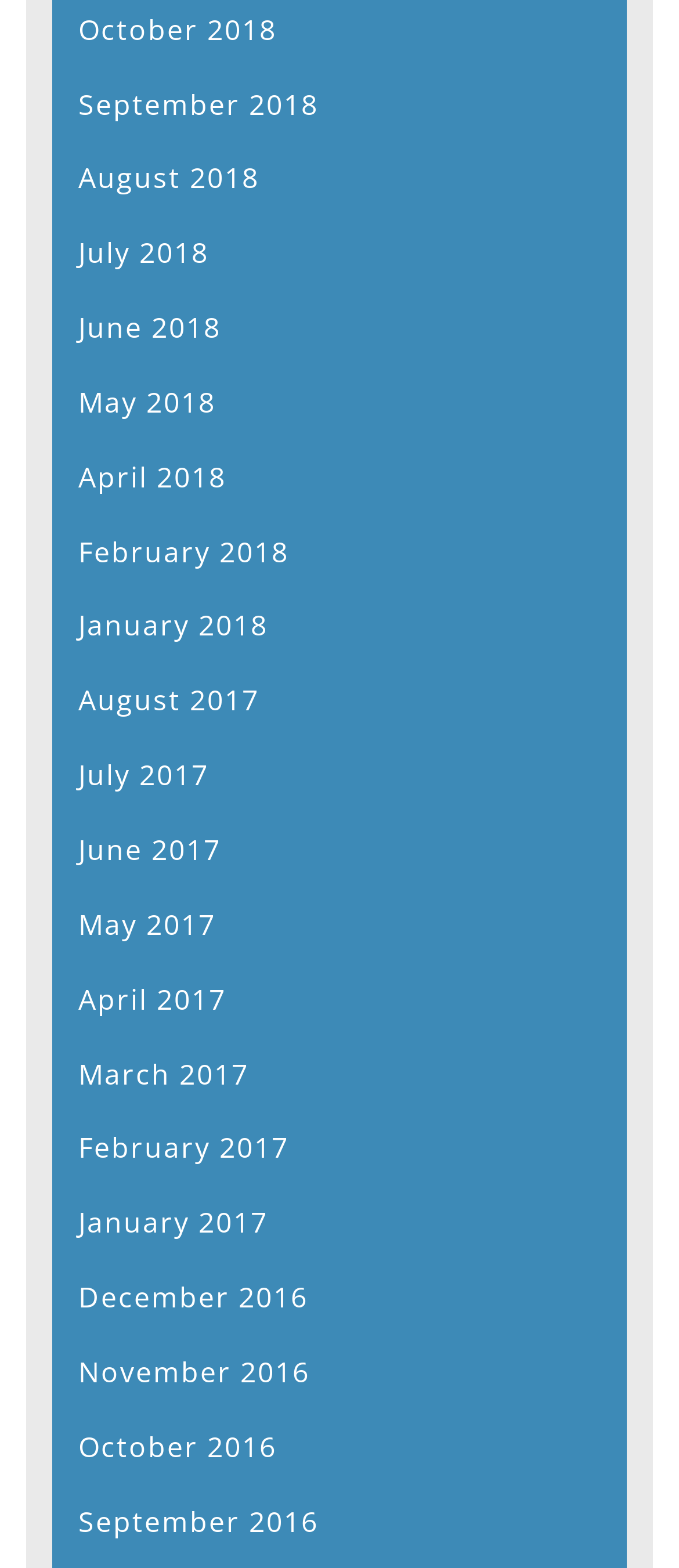Find the bounding box coordinates of the clickable region needed to perform the following instruction: "view September 2018". The coordinates should be provided as four float numbers between 0 and 1, i.e., [left, top, right, bottom].

[0.115, 0.054, 0.469, 0.078]